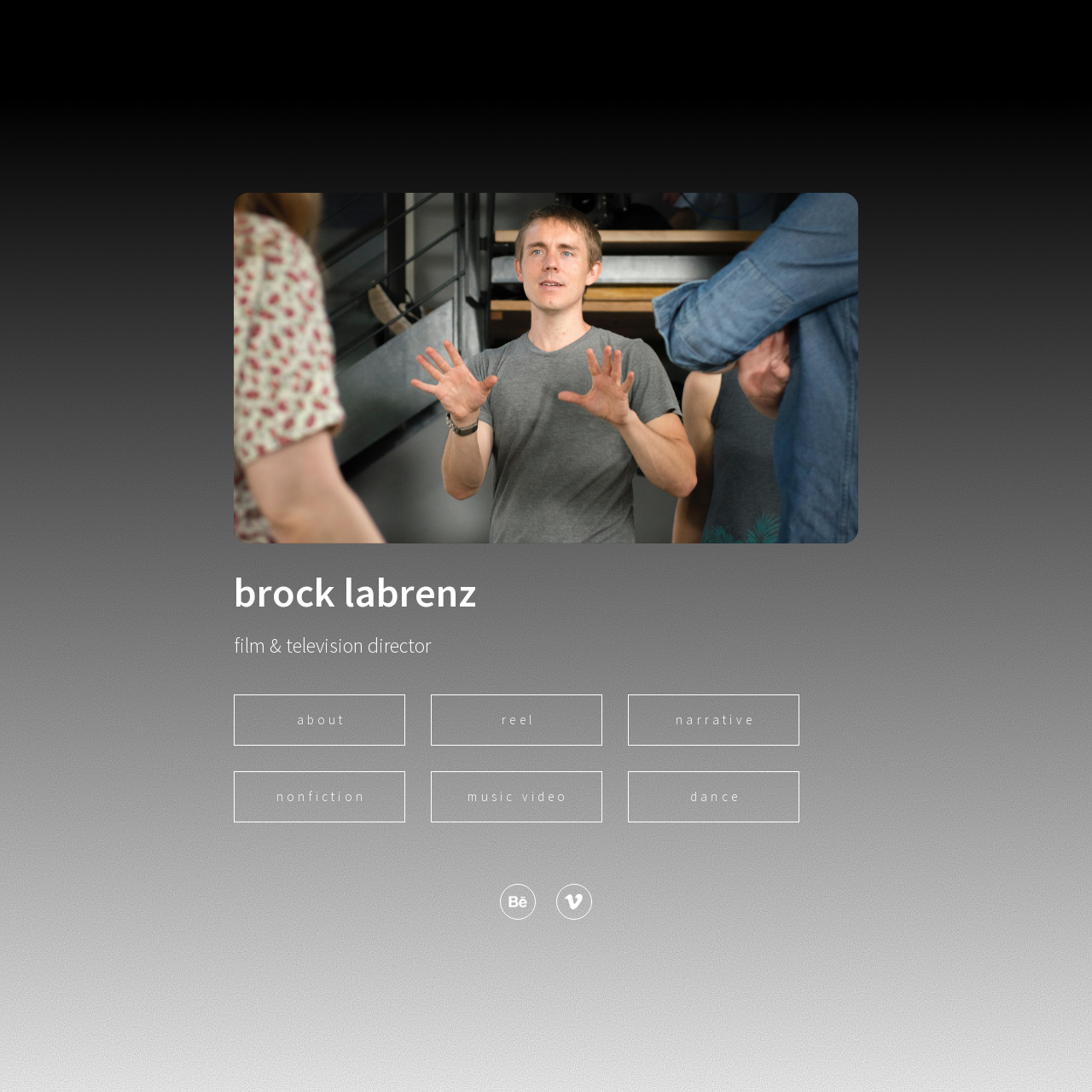What is the category of the 'reel' link?
Please provide an in-depth and detailed response to the question.

Based on the webpage structure, I inferred that the 'reel' link is related to film and television, as it is placed alongside other links like 'narrative' and 'nonfiction', which are also related to film and television.